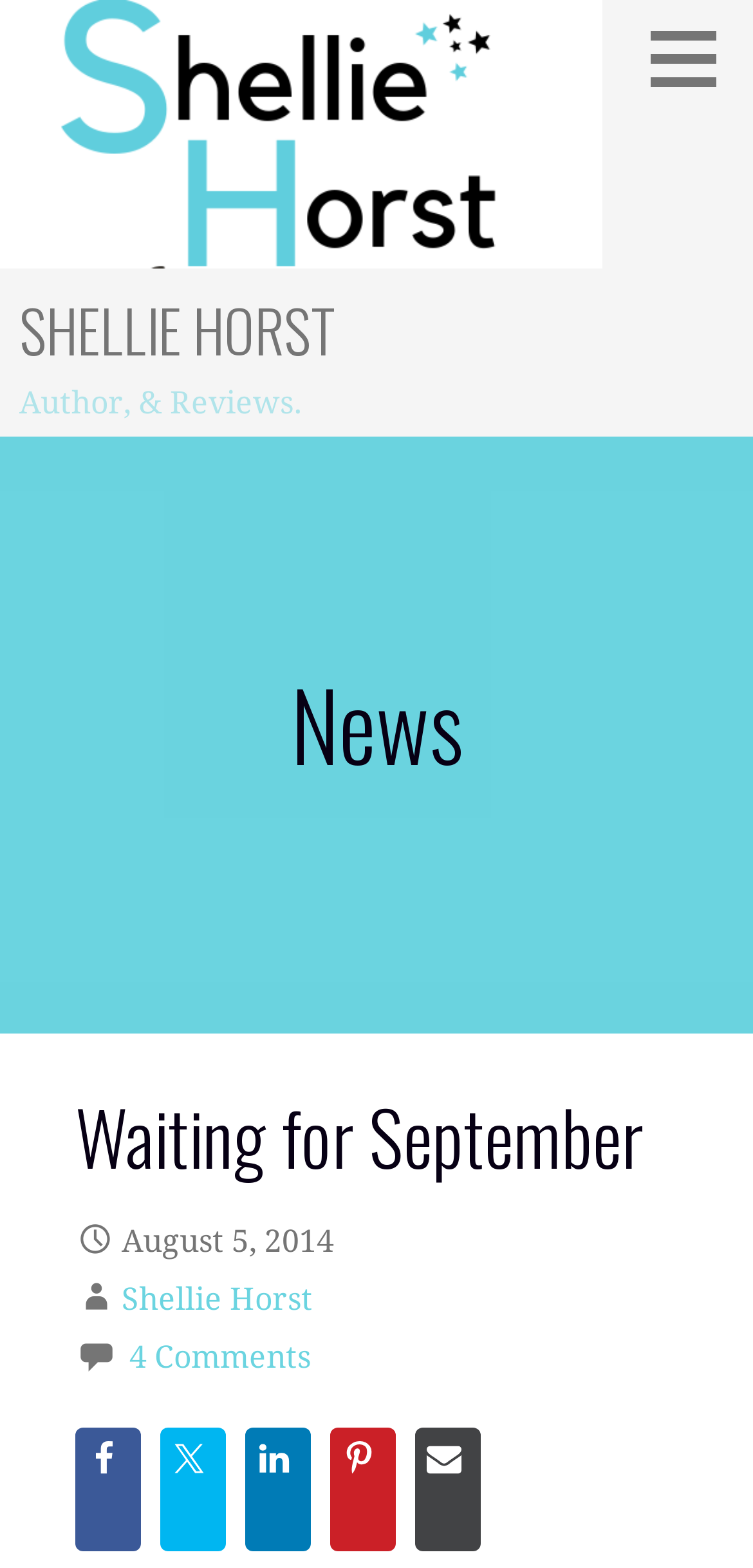Pinpoint the bounding box coordinates of the element you need to click to execute the following instruction: "View the author's profile". The bounding box should be represented by four float numbers between 0 and 1, in the format [left, top, right, bottom].

[0.026, 0.182, 0.446, 0.237]